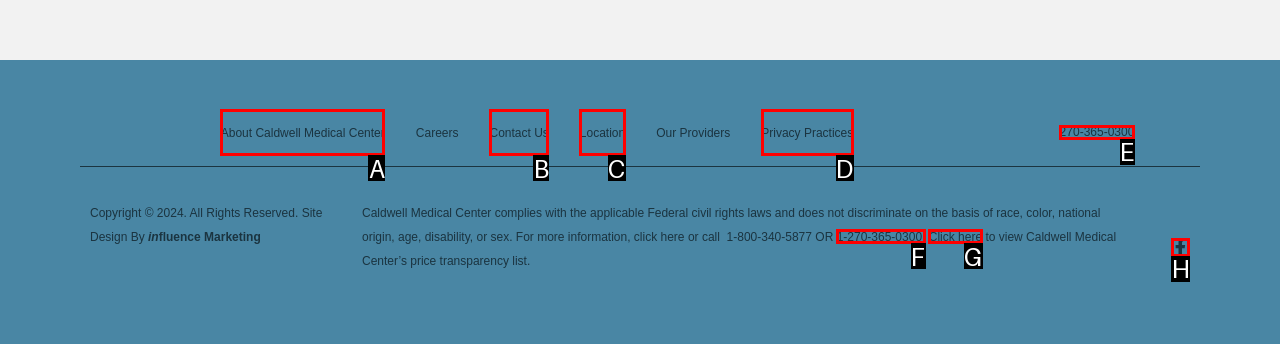Select the appropriate HTML element that needs to be clicked to finish the task: Call Caldwell Medical Center
Reply with the letter of the chosen option.

E